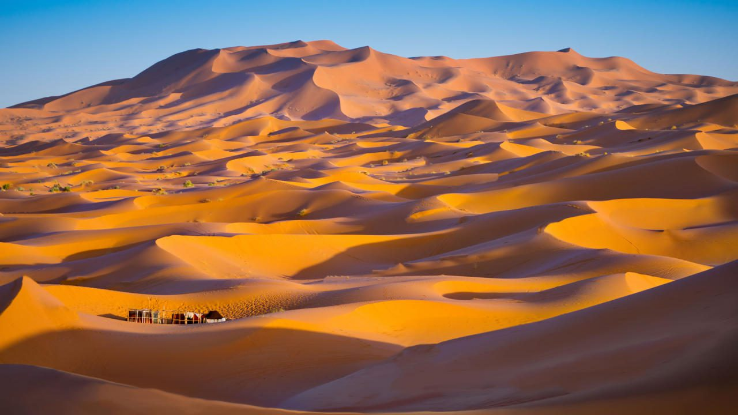What is the color of the sky in the image?
Using the visual information, reply with a single word or short phrase.

Clear blue